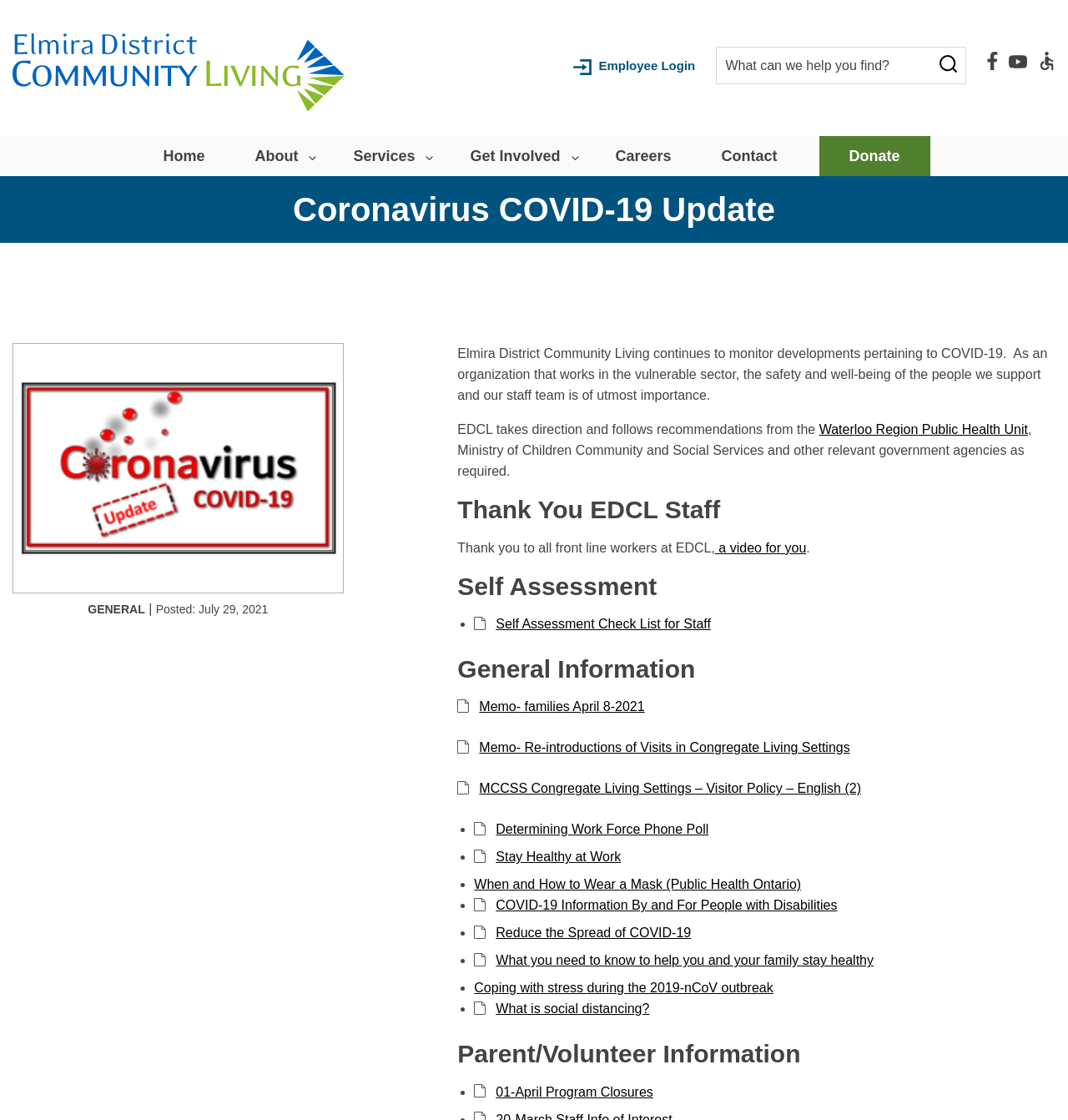What is the purpose of the webpage?
Based on the image, give a concise answer in the form of a single word or short phrase.

To provide COVID-19 updates